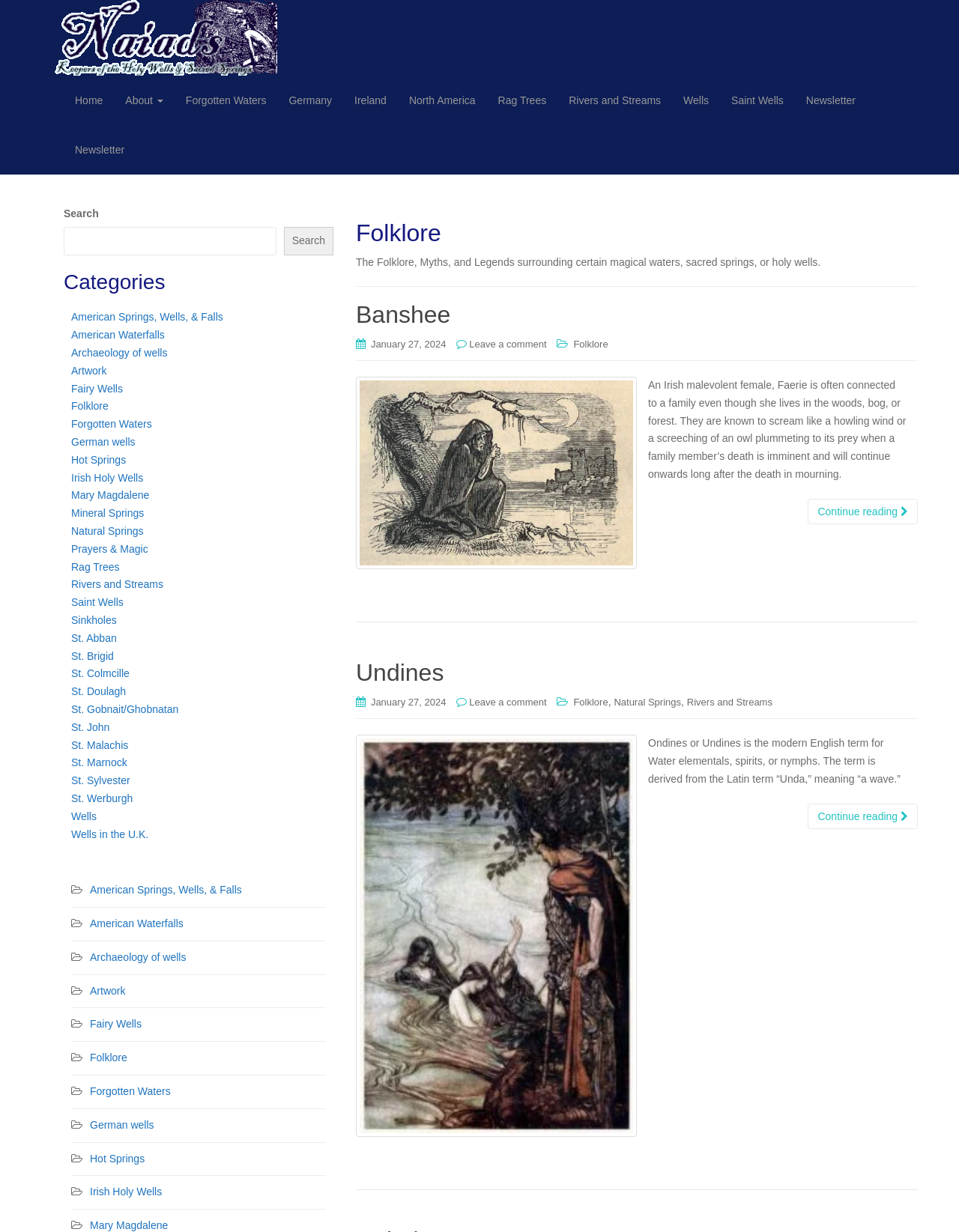Show the bounding box coordinates for the HTML element as described: "Wells".

[0.074, 0.658, 0.101, 0.667]